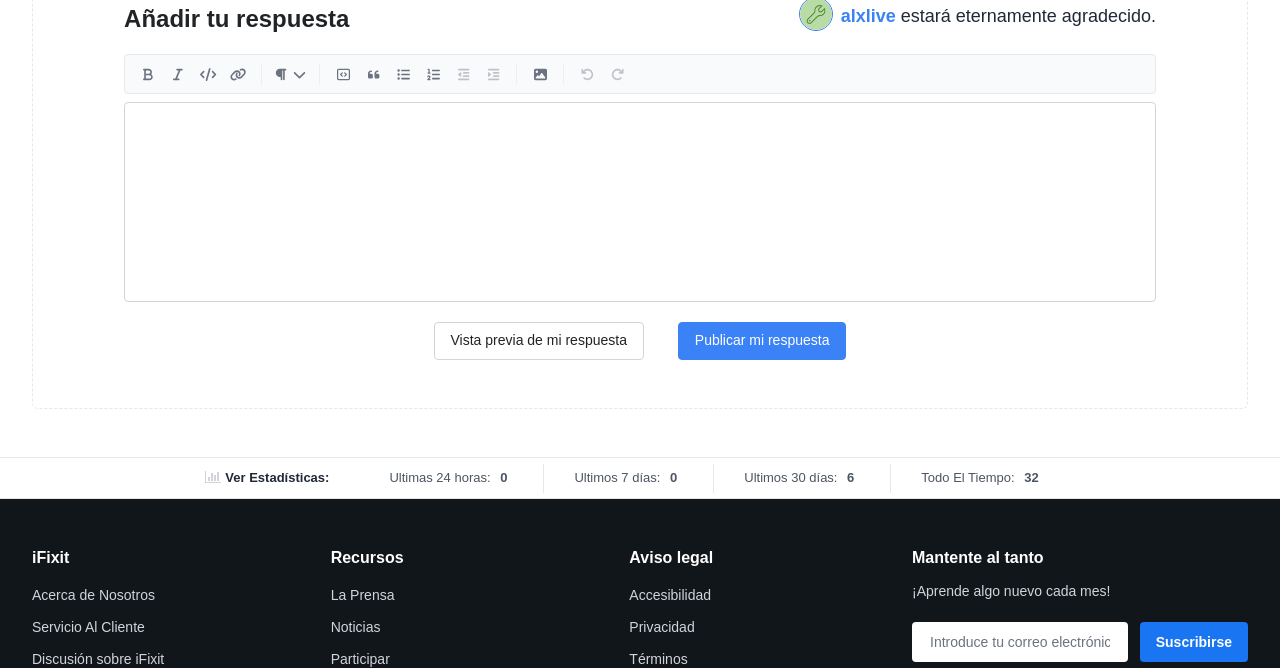Specify the bounding box coordinates of the area that needs to be clicked to achieve the following instruction: "Insert a link".

[0.175, 0.089, 0.197, 0.134]